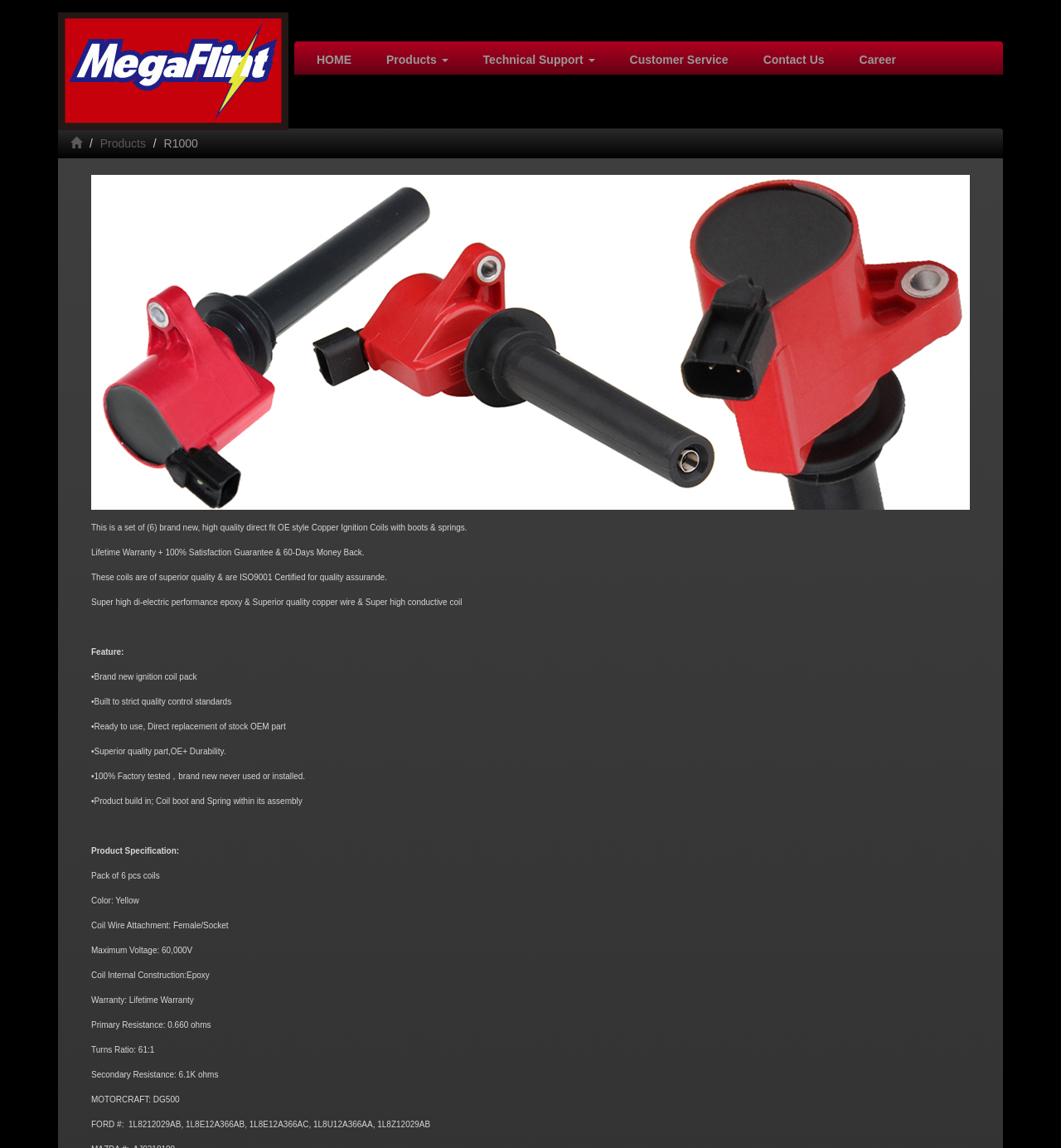Determine the bounding box coordinates of the UI element described by: "Customer Service".

[0.582, 0.036, 0.698, 0.065]